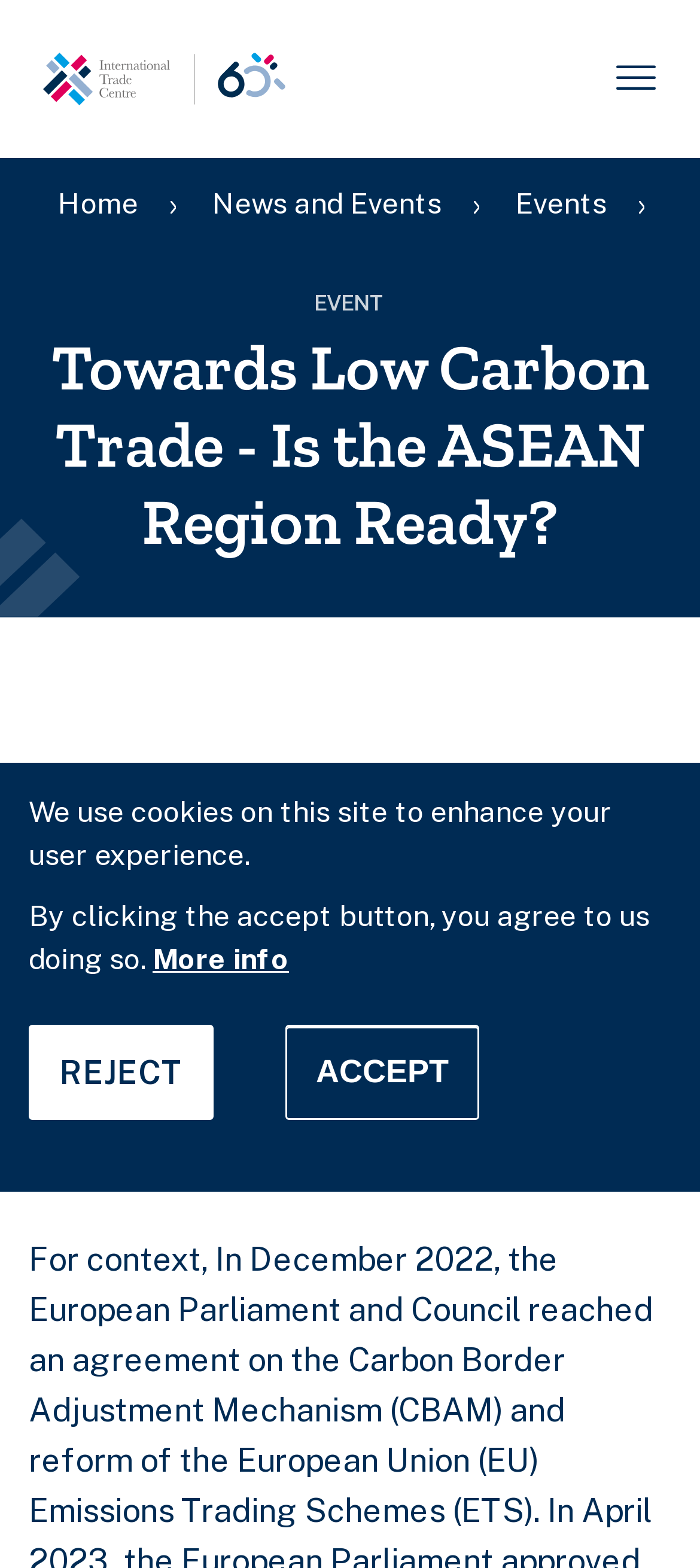Offer a meticulous description of the webpage's structure and content.

The webpage is about an upcoming webinar hosted by ITC on May 11th, 2023, focusing on the EU's Carbon Border Adjustment Mechanism (CBAM) and Carbon policies, and their potential impacts in ASEAN nations. 

At the top of the page, there is a banner that spans the entire width, with a privacy settings button on the left and an alert dialog box with a message about using cookies on the site. The alert dialog box has two buttons, "REJECT" and "ACCEPT", and a link to "More info". 

Below the banner, there is a "Skip to main content" link, followed by a navigation menu with links to "Home", "News and Events", and "Events". The "Home" link has an accompanying image. 

The main content area has a heading that reads "Towards Low Carbon Trade - Is the ASEAN Region Ready?" and a subheading "Overview". Below the subheading, there is a paragraph of text that describes the webinar, including the date, time, and focus of the event.